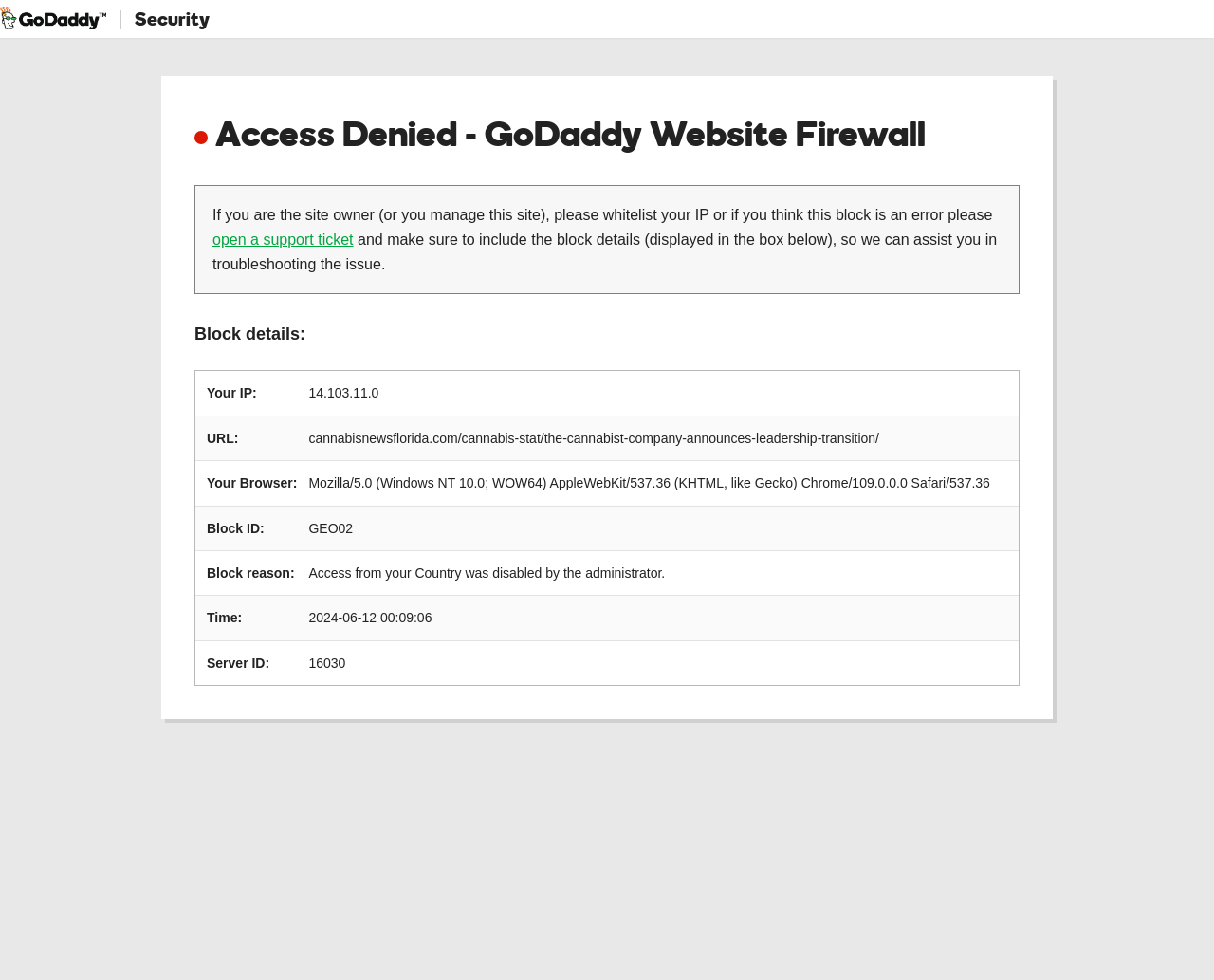What is the reason for access denial?
Refer to the image and give a detailed answer to the query.

I found the answer by looking at the table with block details, specifically the row with 'Block reason:' and the corresponding gridcell with the text 'Access from your Country was disabled by the administrator.'